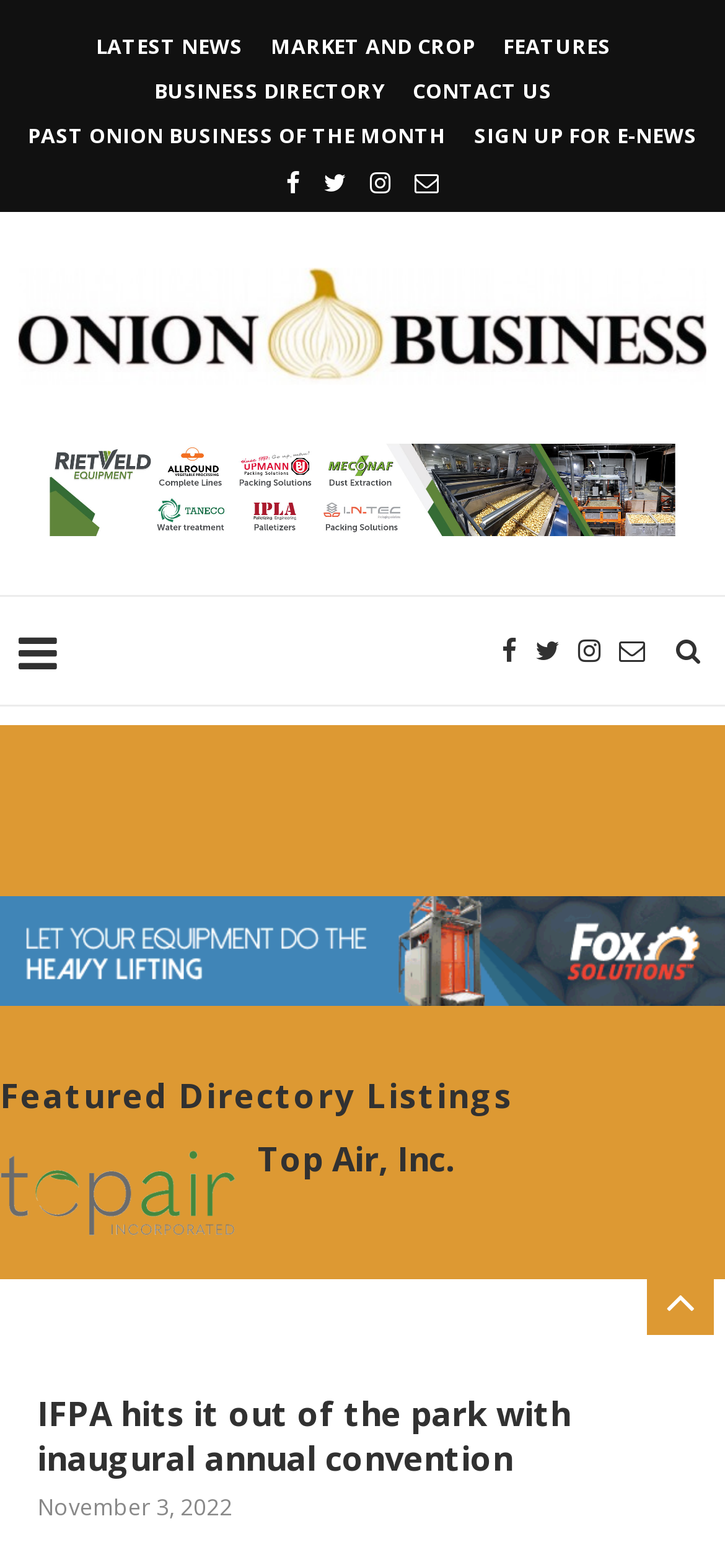Please give a succinct answer to the question in one word or phrase:
What is the name of the company listed in the featured directory?

Top Air, Inc.